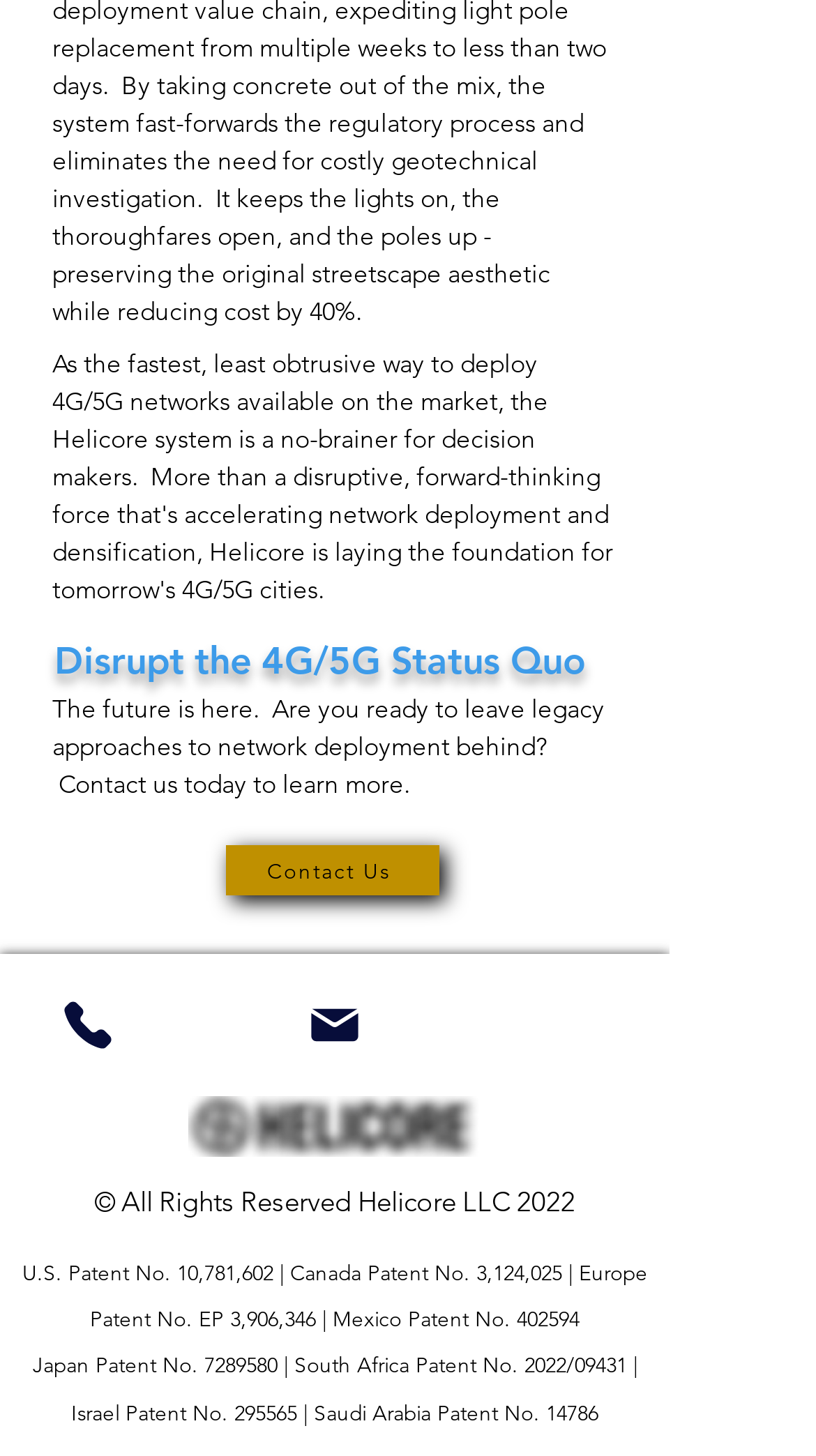Carefully observe the image and respond to the question with a detailed answer:
What is the company name mentioned on the webpage?

The company name is mentioned in the copyright section at the bottom of the webpage, which states '© All Rights Reserved Helicore LLC 2022'.